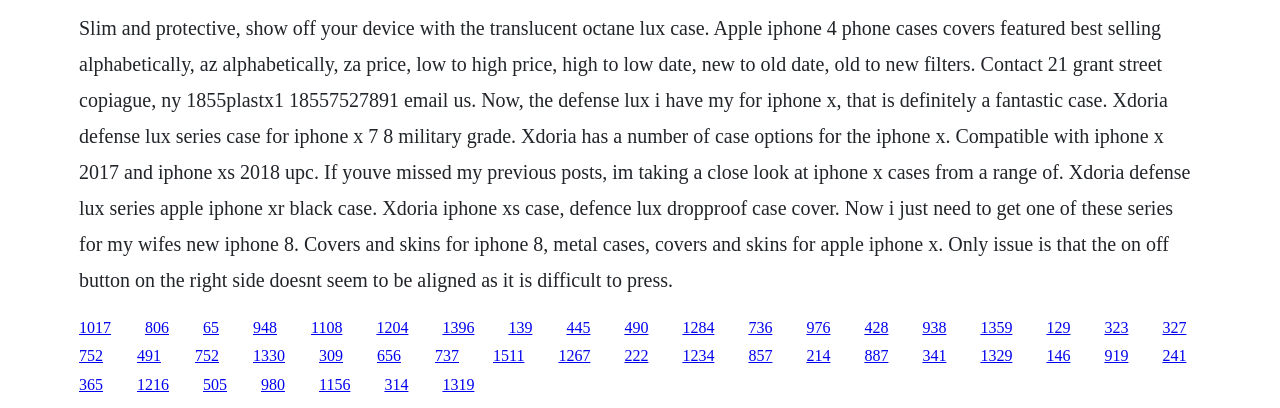Please reply to the following question using a single word or phrase: 
What is the brand of the iPhone case?

Xdoria